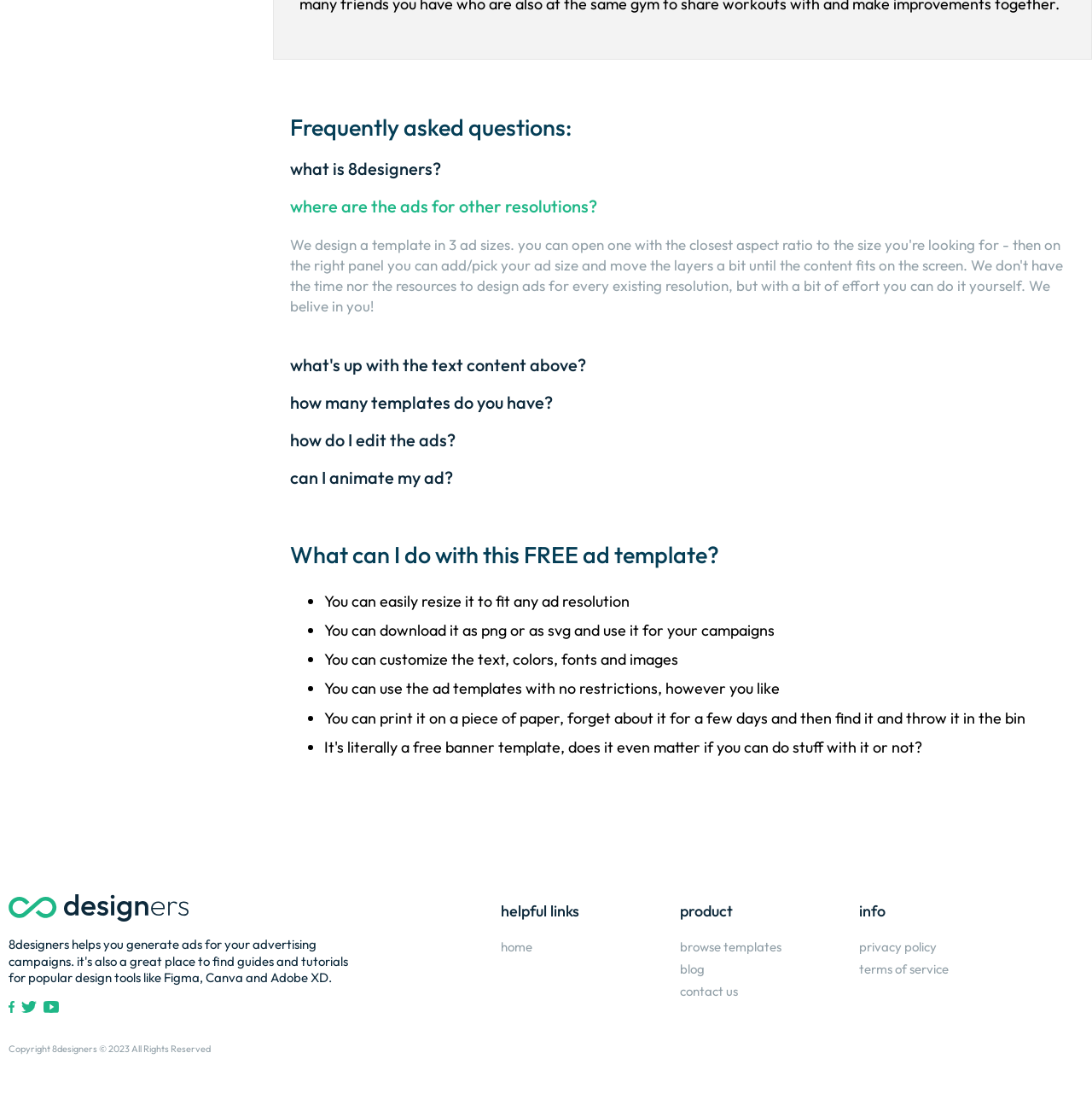Identify the bounding box coordinates of the specific part of the webpage to click to complete this instruction: "Click on 'privacy policy'".

[0.787, 0.845, 0.858, 0.859]